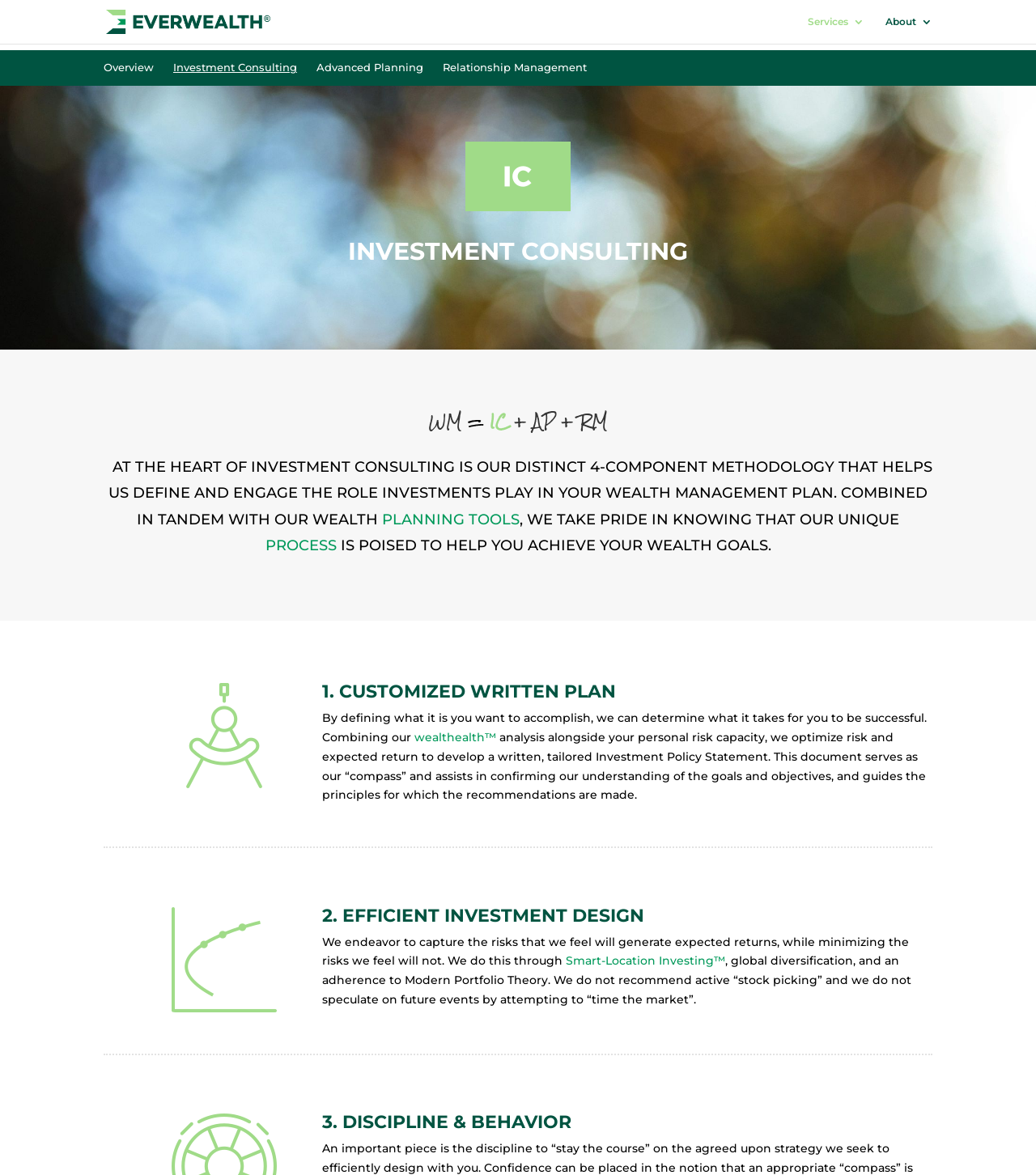Use a single word or phrase to answer this question: 
What is the name of the investment approach mentioned on the webpage?

Smart-Location Investing